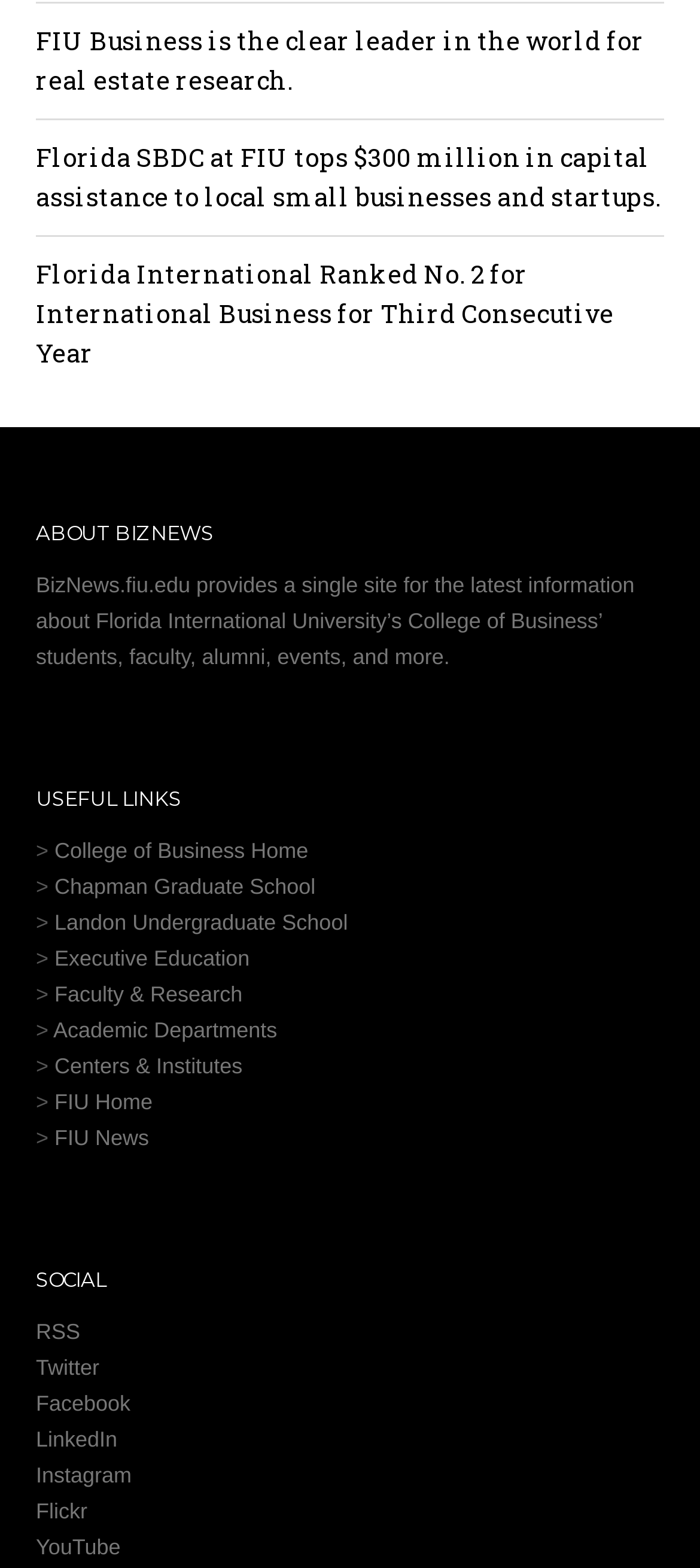What is the topic of the section that contains the link 'Faculty & Research'?
Based on the visual information, provide a detailed and comprehensive answer.

The link 'Faculty & Research' is located in a section that contains other links related to academic departments, such as 'Centers & Institutes' and 'Academic Departments', suggesting that this is the topic of the section.